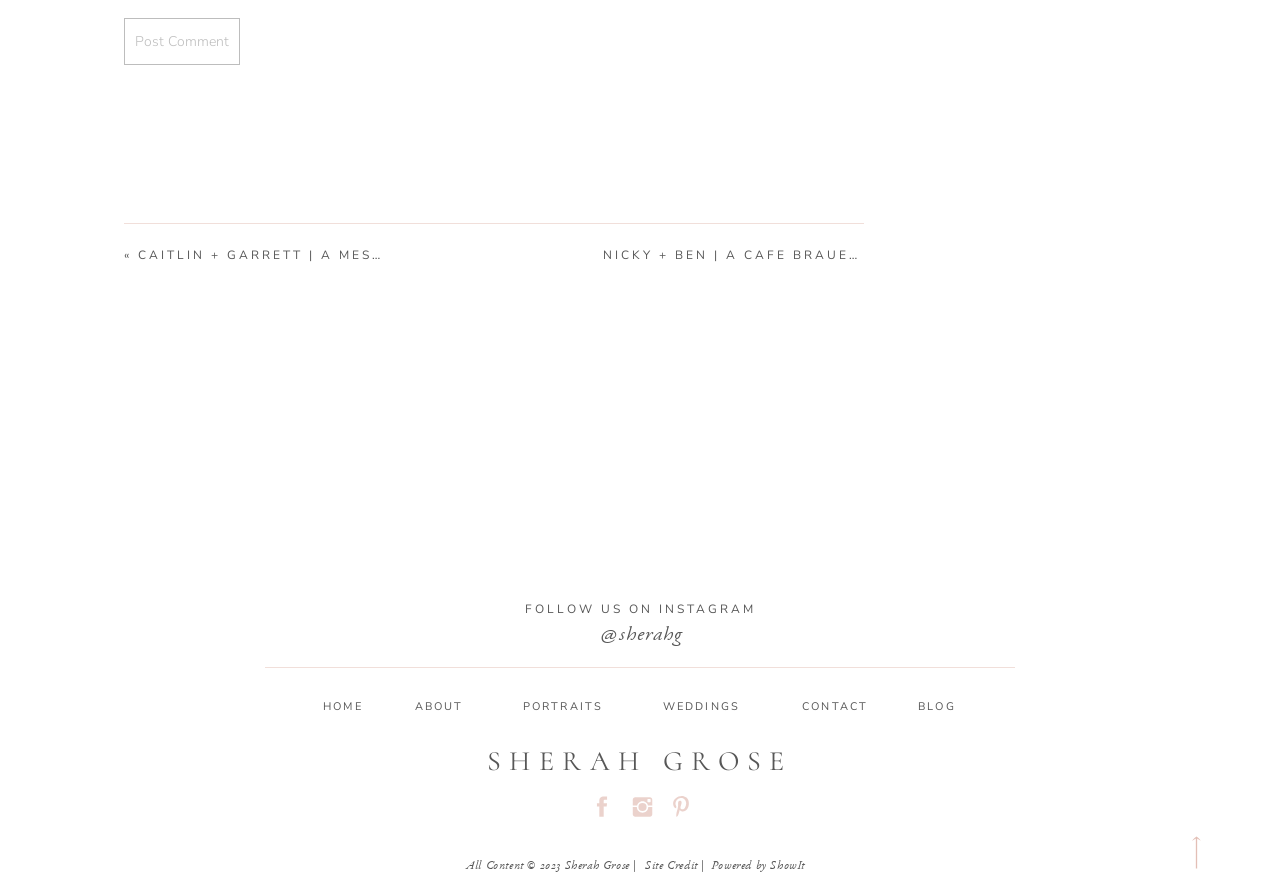Find and specify the bounding box coordinates that correspond to the clickable region for the instruction: "Go to 'SHERAH GROSE'".

[0.329, 0.822, 0.671, 0.877]